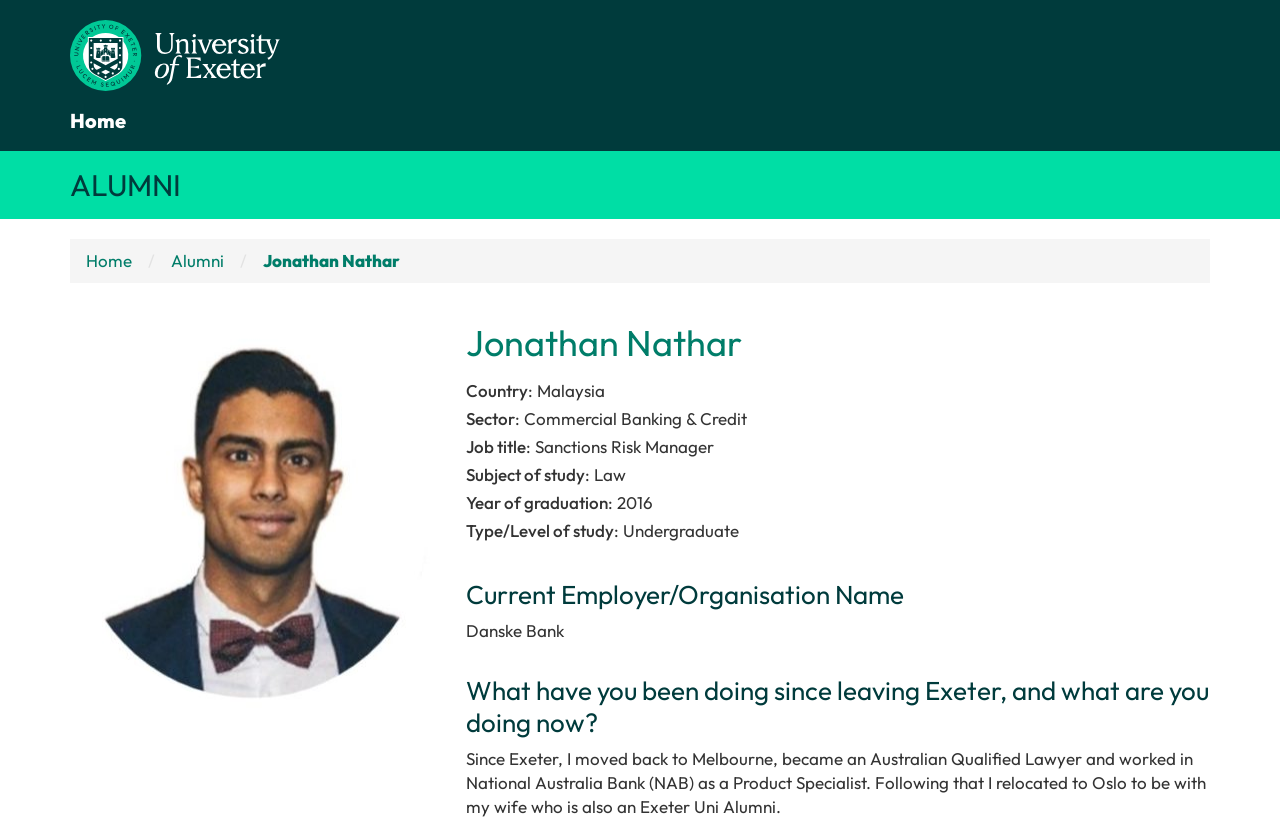What is the person's field of study?
Please answer the question with a single word or phrase, referencing the image.

Law